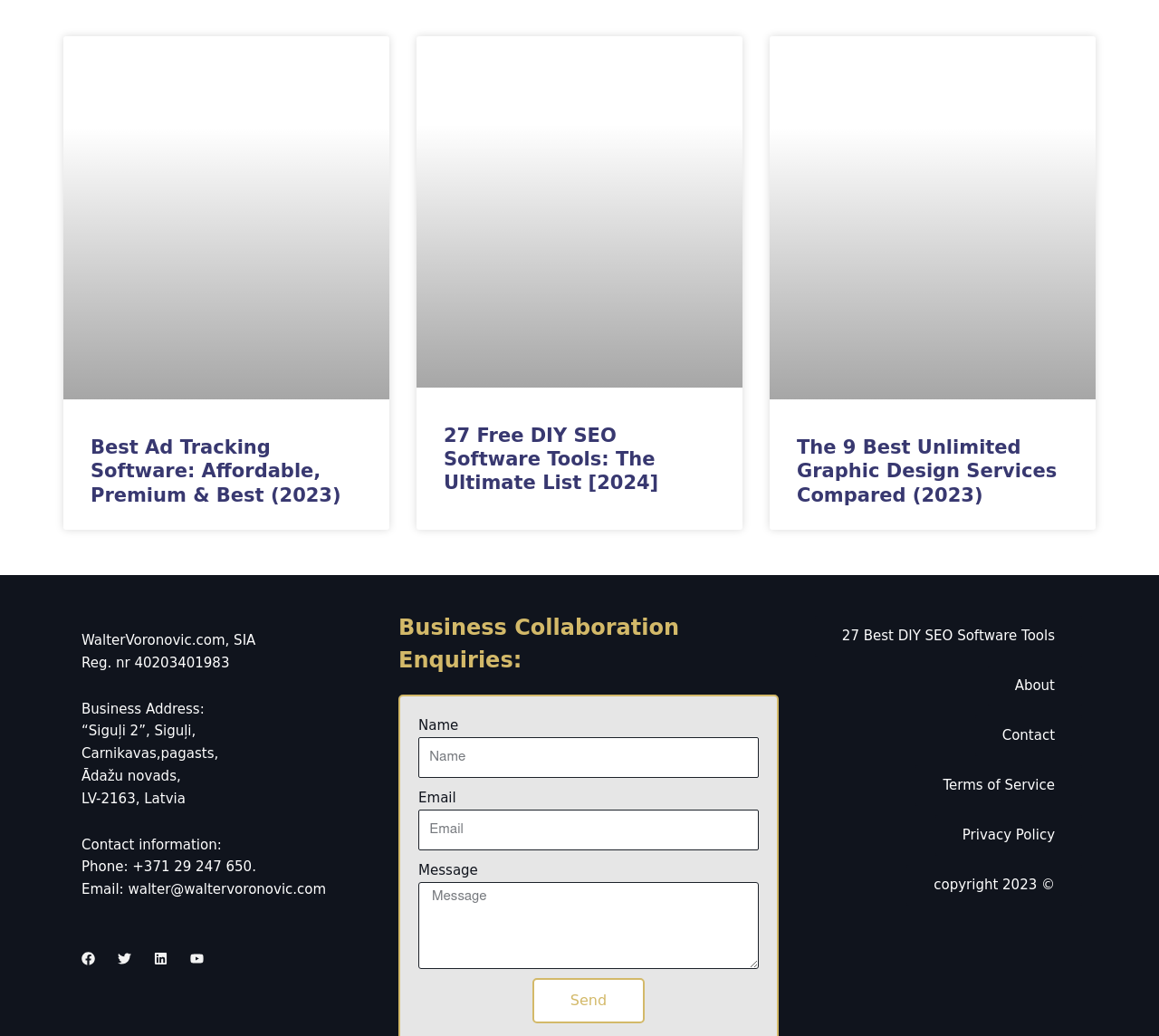Specify the bounding box coordinates (top-left x, top-left y, bottom-right x, bottom-right y) of the UI element in the screenshot that matches this description: parent_node: Name name="form_fields[name]" placeholder="Name"

[0.361, 0.711, 0.655, 0.751]